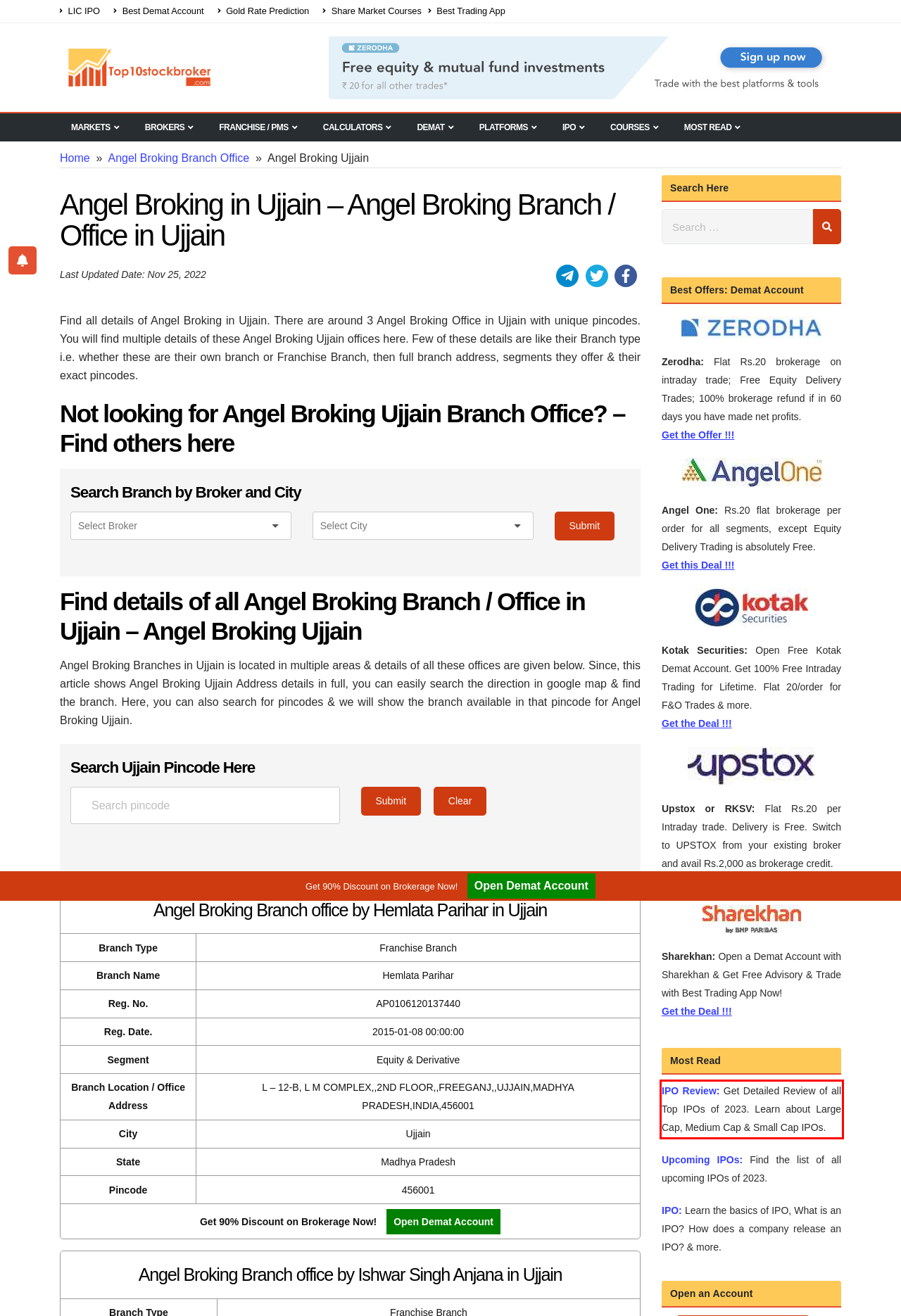Examine the screenshot of the webpage, locate the red bounding box, and generate the text contained within it.

IPO Review: Get Detailed Review of all Top IPOs of 2023. Learn about Large Cap, Medium Cap & Small Cap IPOs.